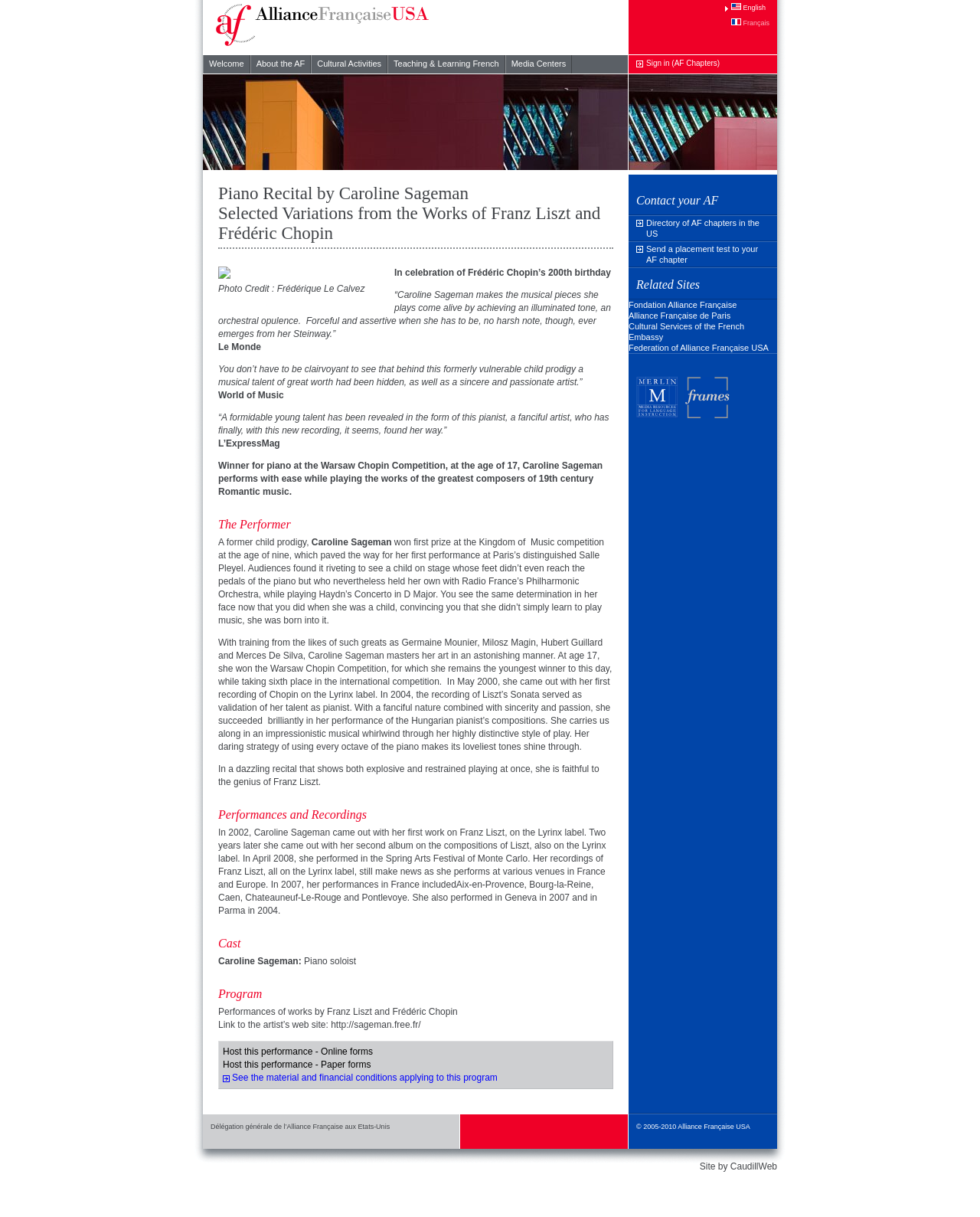Identify the bounding box for the UI element described as: "Sign in (AF Chapters)". Ensure the coordinates are four float numbers between 0 and 1, formatted as [left, top, right, bottom].

[0.641, 0.045, 0.793, 0.06]